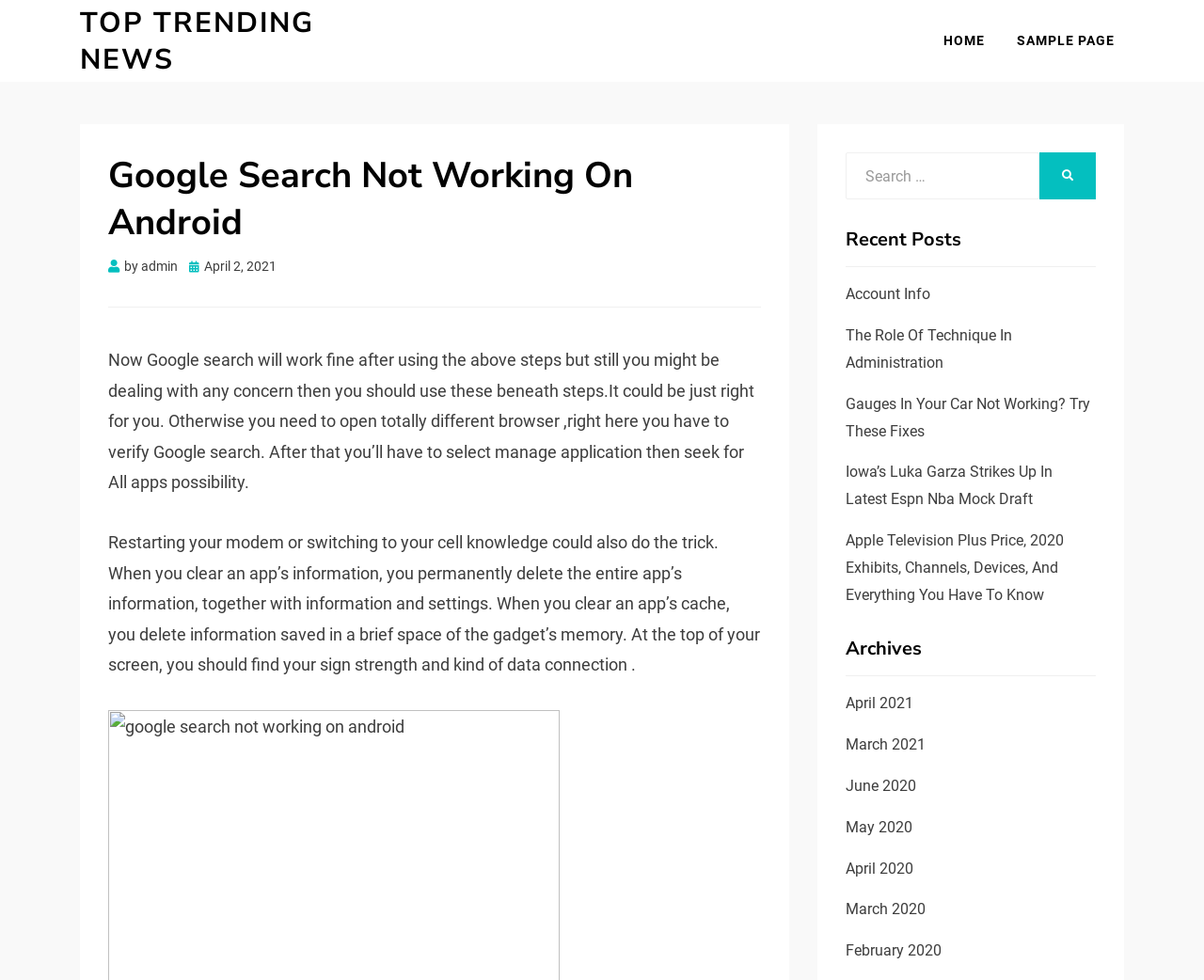What is the purpose of clearing an app's cache?
From the image, respond using a single word or phrase.

delete data saved in a brief space